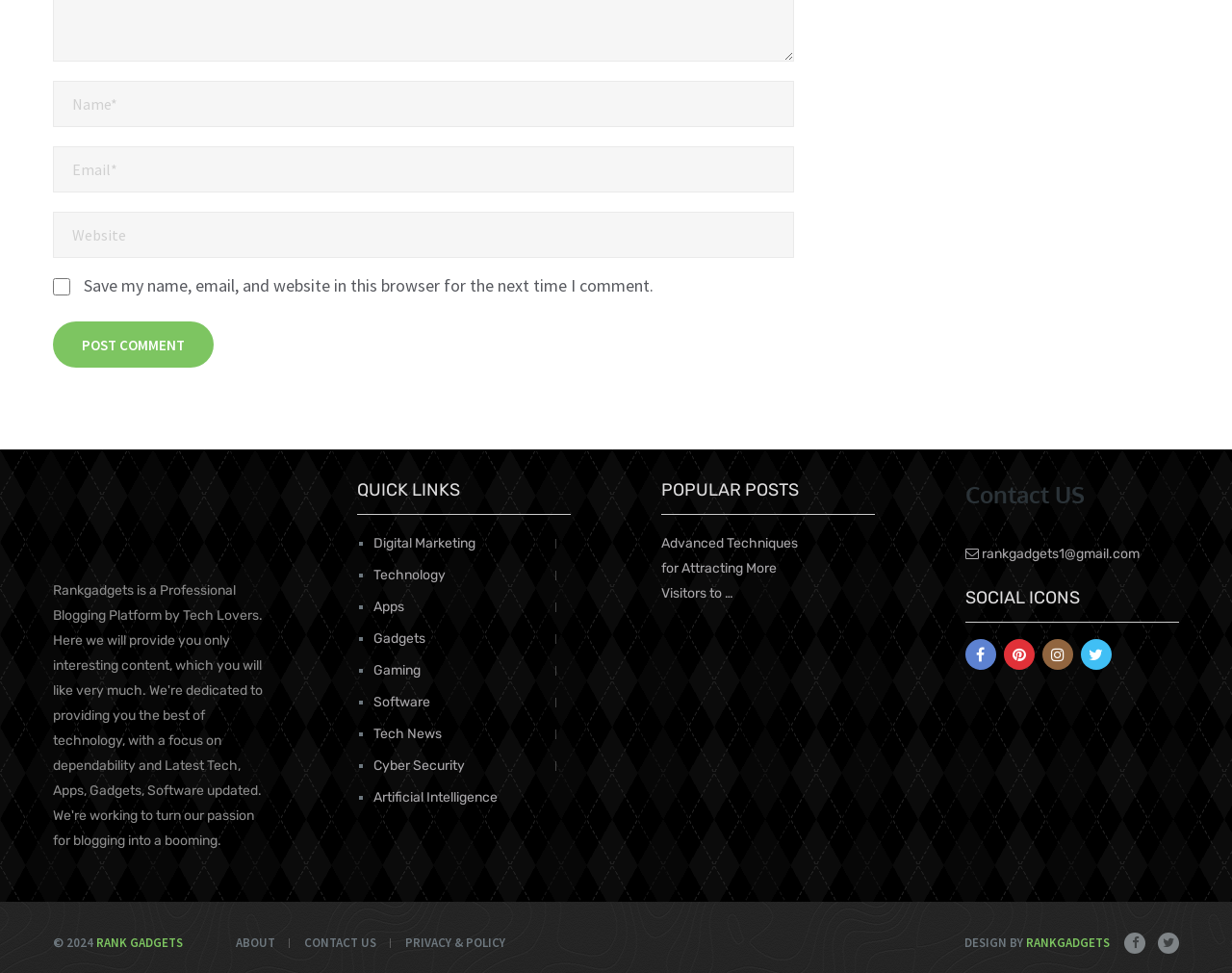Provide the bounding box coordinates of the HTML element this sentence describes: "Afghanistan Information". The bounding box coordinates consist of four float numbers between 0 and 1, i.e., [left, top, right, bottom].

None